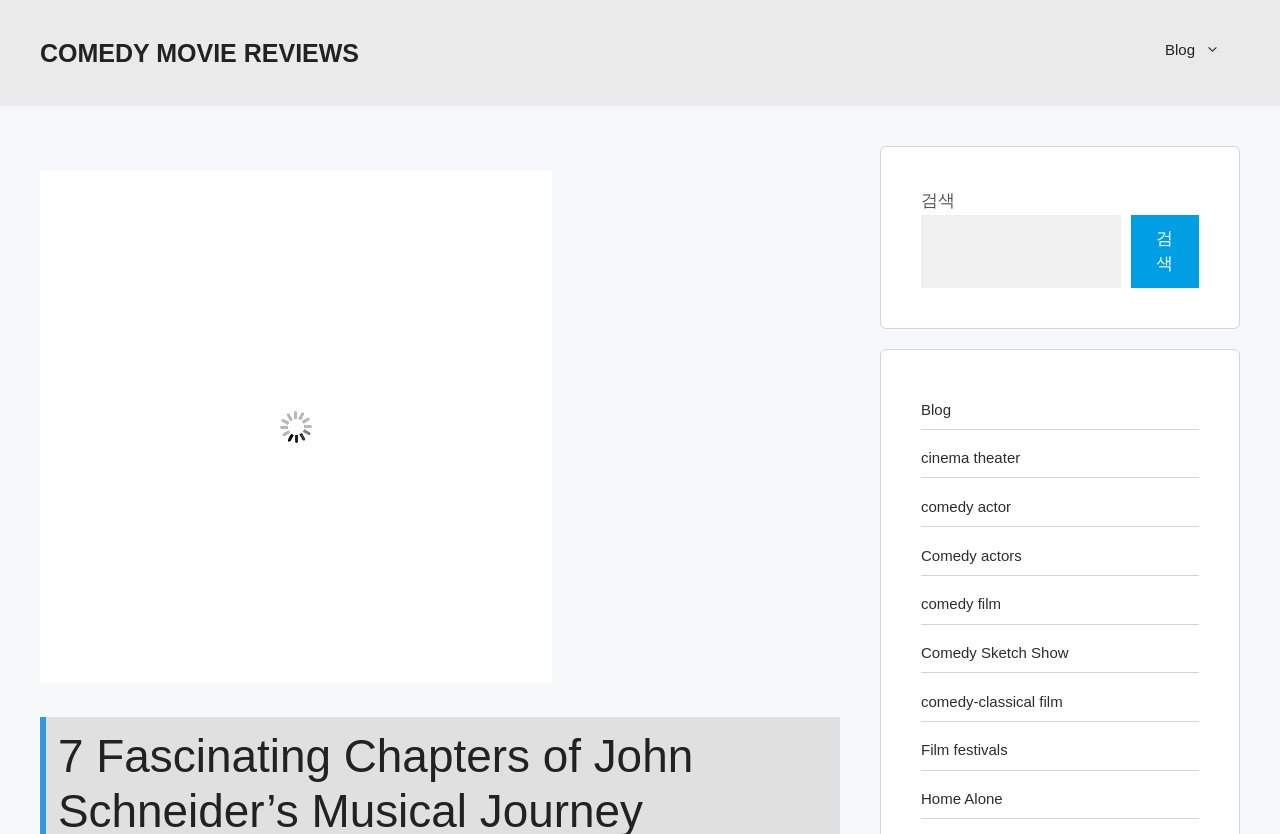What is the purpose of the search box?
Analyze the screenshot and provide a detailed answer to the question.

I found a search box element with a bounding box coordinate of [0.72, 0.257, 0.876, 0.345] and a static text '검색' next to it, indicating that the search box is used to search for something on the webpage.